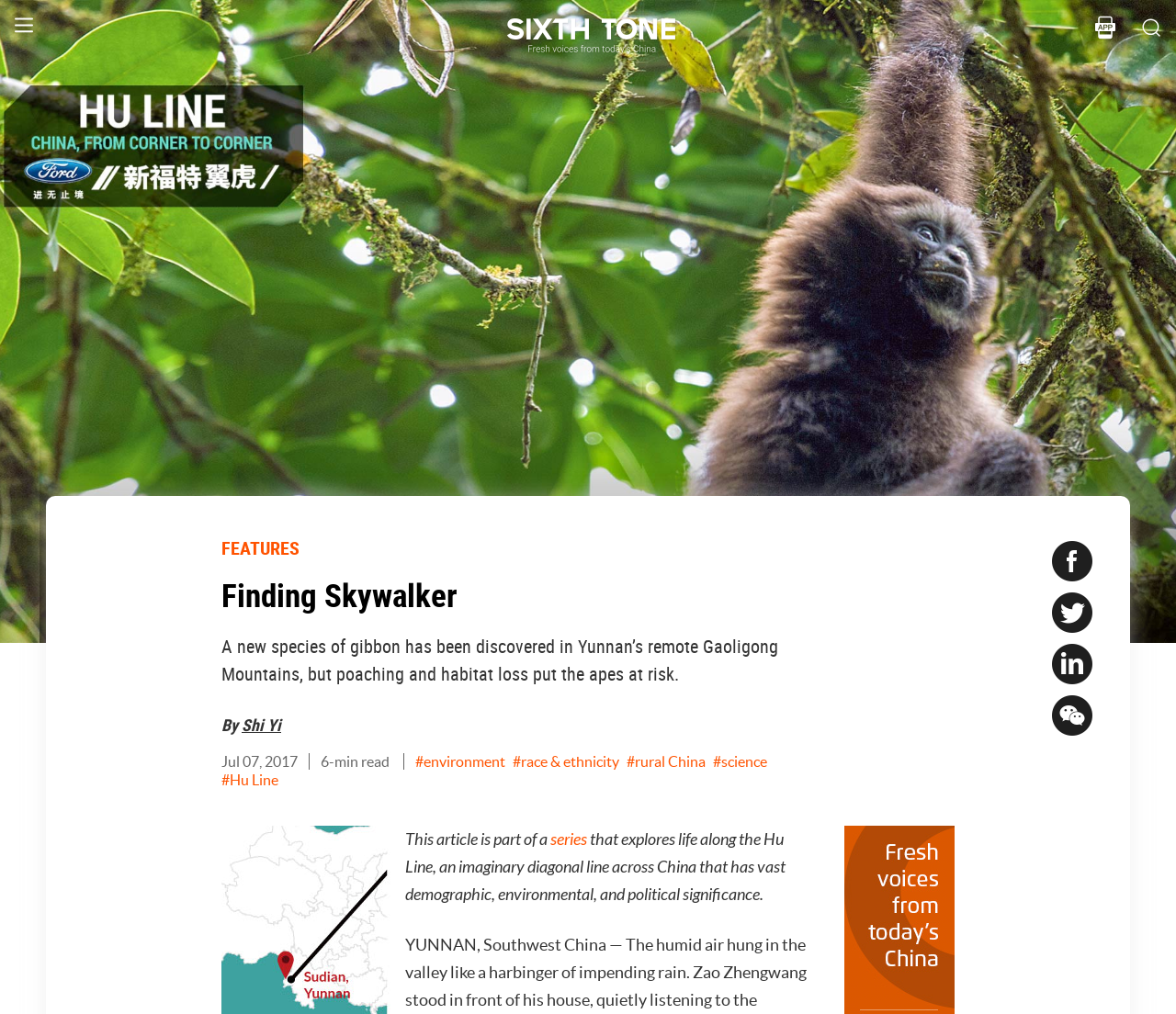What is the date of the article?
Kindly answer the question with as much detail as you can.

I found the answer by reading the static text 'Jul 07, 2017' which is likely to be the date of the article.